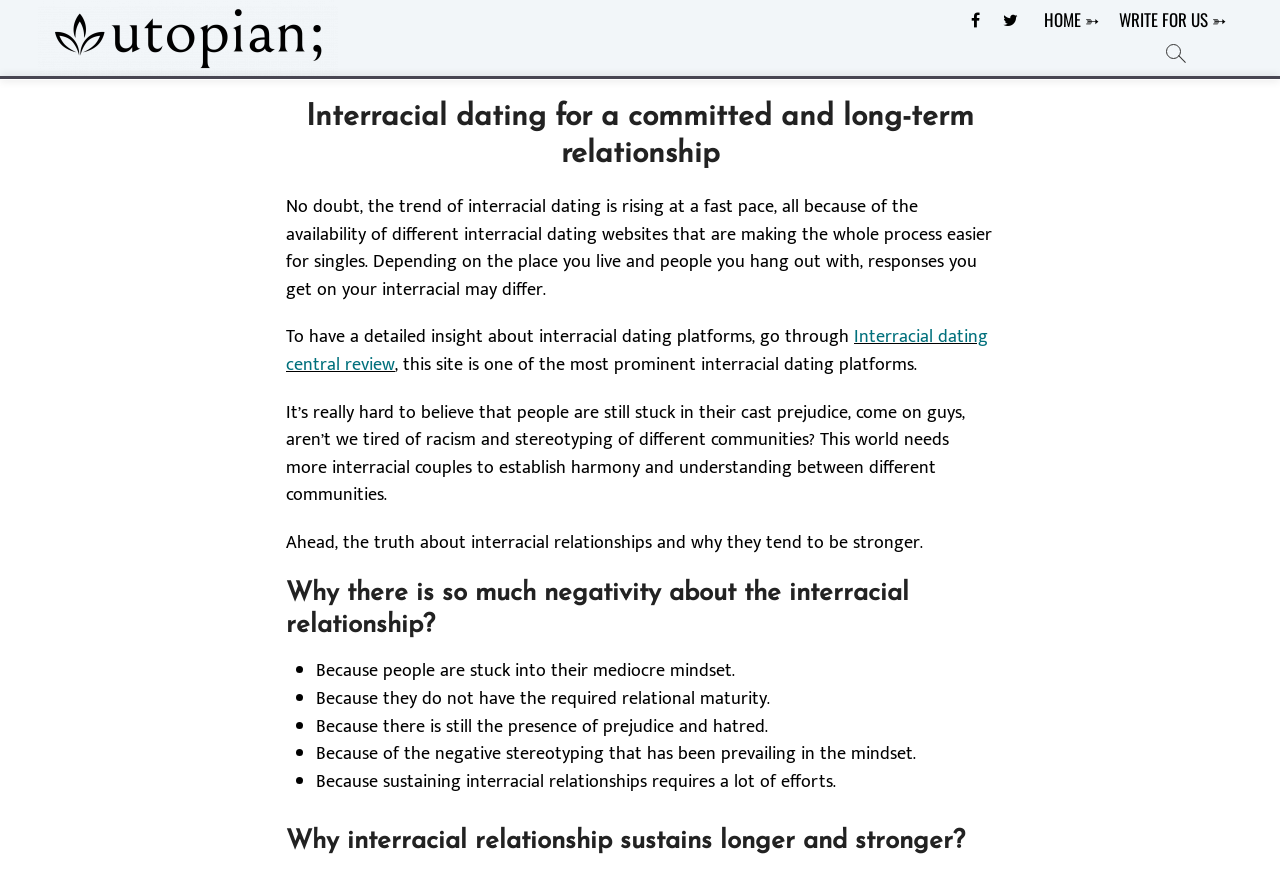Identify and extract the main heading from the webpage.

Interracial dating for a committed and long-term relationship